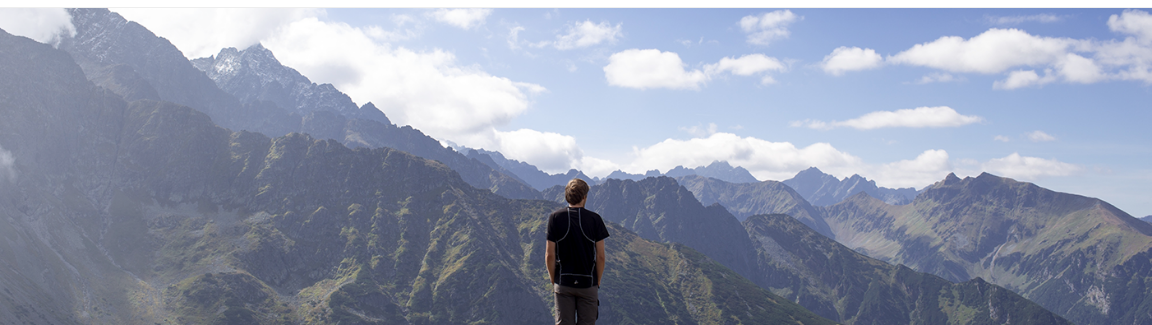Analyze the image and answer the question with as much detail as possible: 
What is the mood evoked by the scene?

The caption describes the scene as 'serene', and the use of words like 'soft light', 'lush green valleys', and 'fluffy white clouds' creates a sense of peacefulness and tranquility, evoking a serene mood in the viewer.